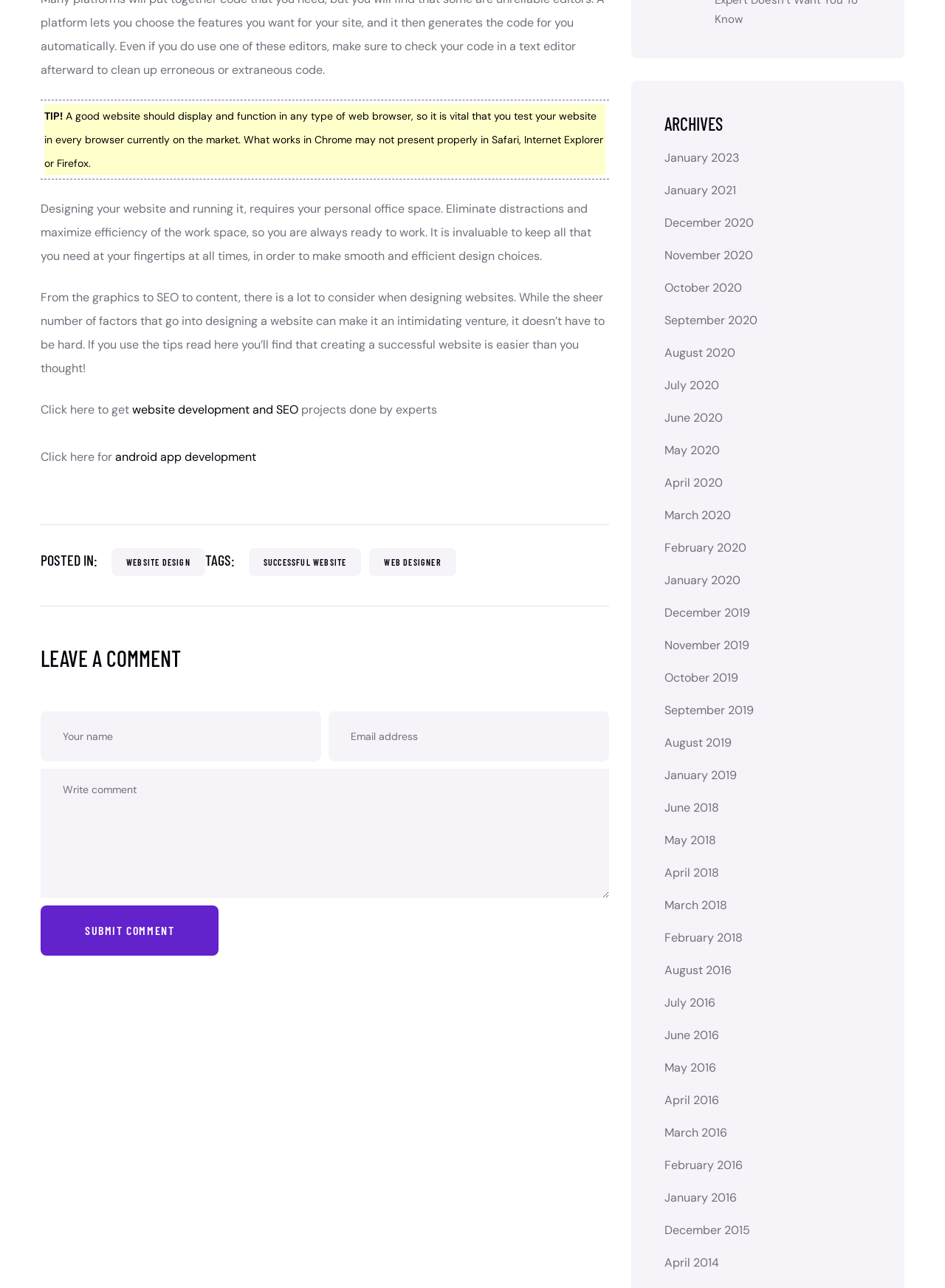Locate the UI element described by android app development in the provided webpage screenshot. Return the bounding box coordinates in the format (top-left x, top-left y, bottom-right x, bottom-right y), ensuring all values are between 0 and 1.

[0.122, 0.349, 0.271, 0.361]